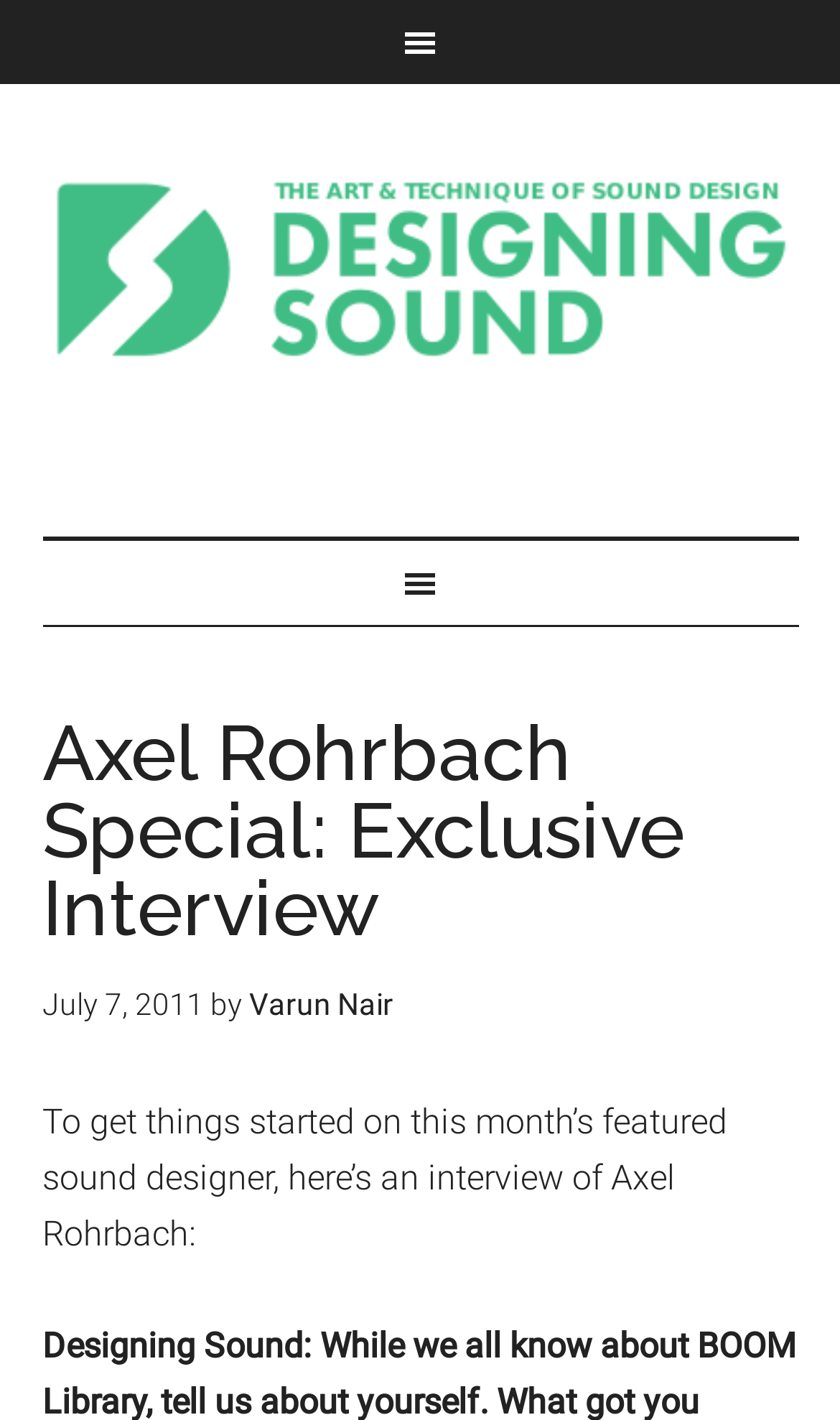Please specify the bounding box coordinates in the format (top-left x, top-left y, bottom-right x, bottom-right y), with all values as floating point numbers between 0 and 1. Identify the bounding box of the UI element described by: Varun Nair

[0.296, 0.695, 0.468, 0.719]